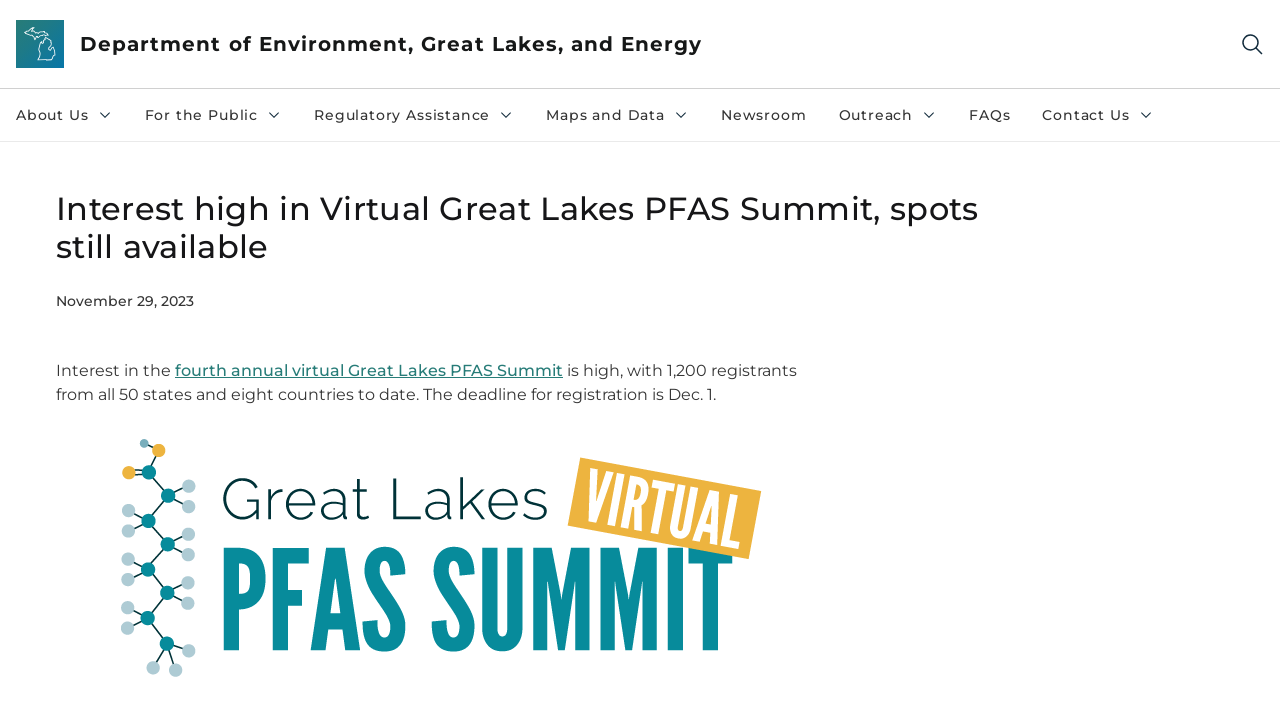What is the deadline for registration?
Using the image, answer in one word or phrase.

Dec. 1